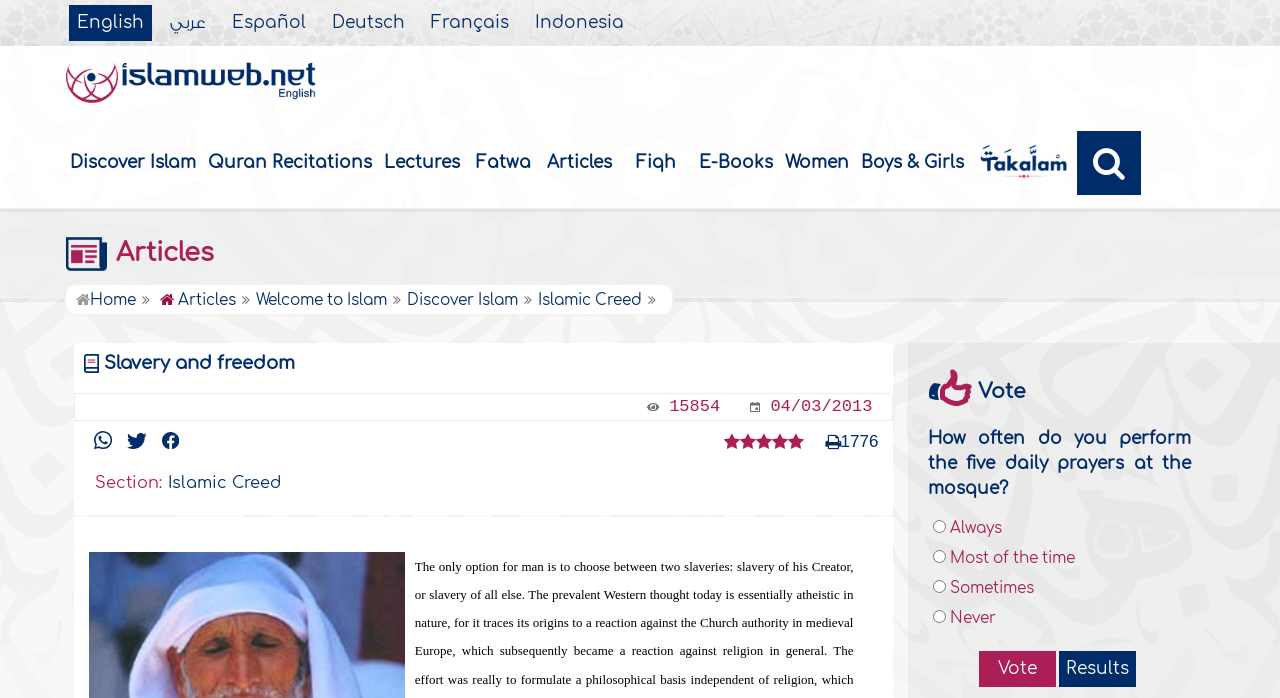What is the topic of the section that contains the article?
Answer with a single word or phrase, using the screenshot for reference.

Islamic Creed